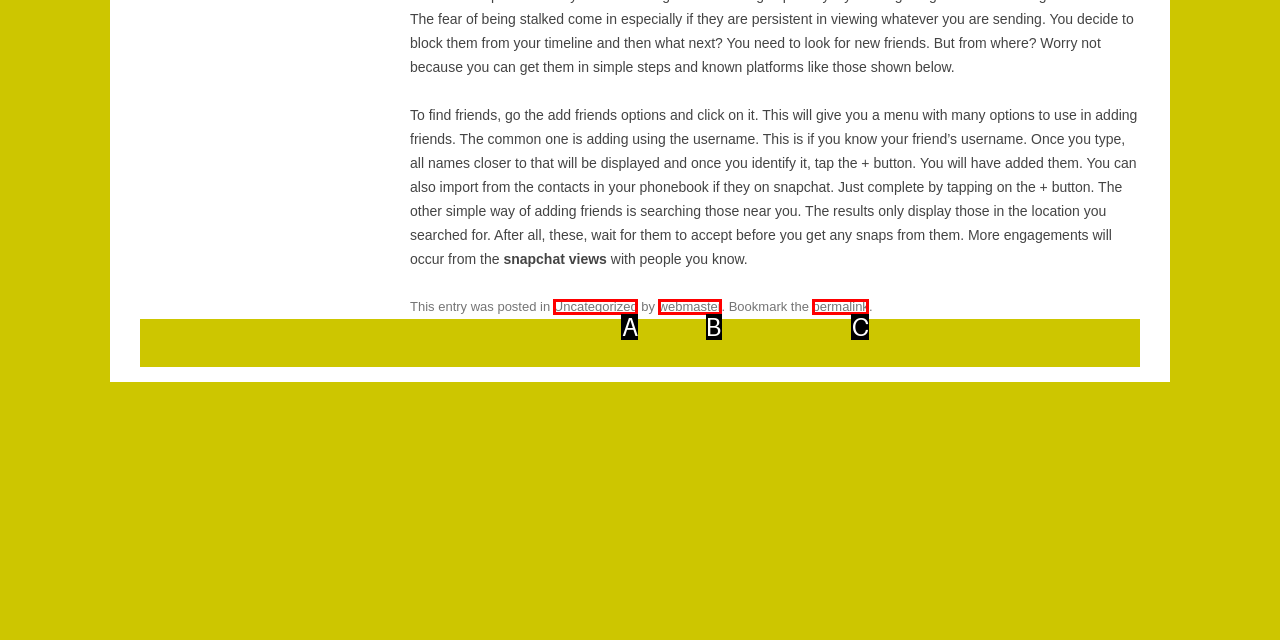Find the option that best fits the description: webmaster. Answer with the letter of the option.

B